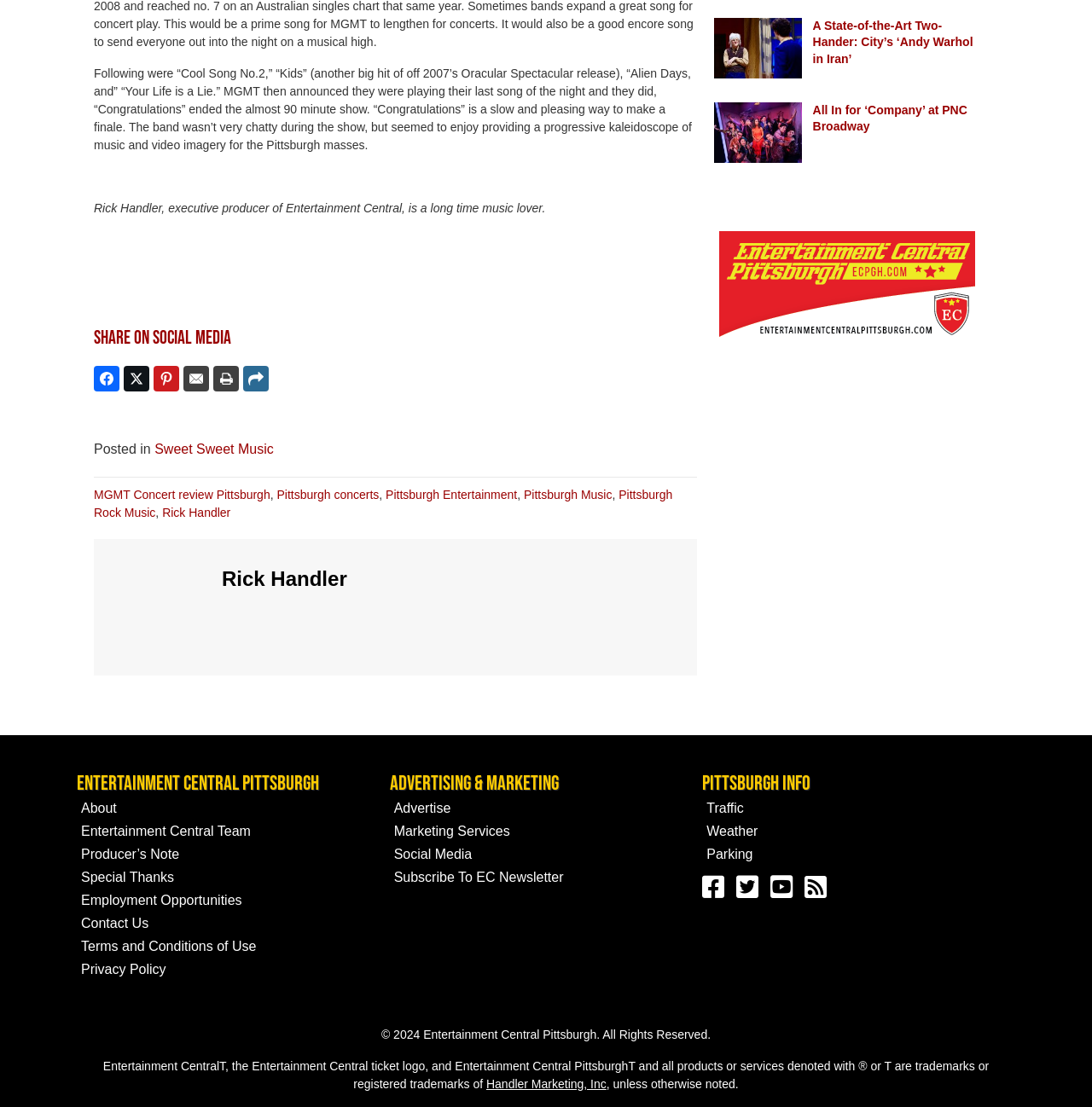Identify the bounding box coordinates for the element you need to click to achieve the following task: "Read more about MGMT Concert review Pittsburgh". The coordinates must be four float values ranging from 0 to 1, formatted as [left, top, right, bottom].

[0.086, 0.44, 0.247, 0.453]